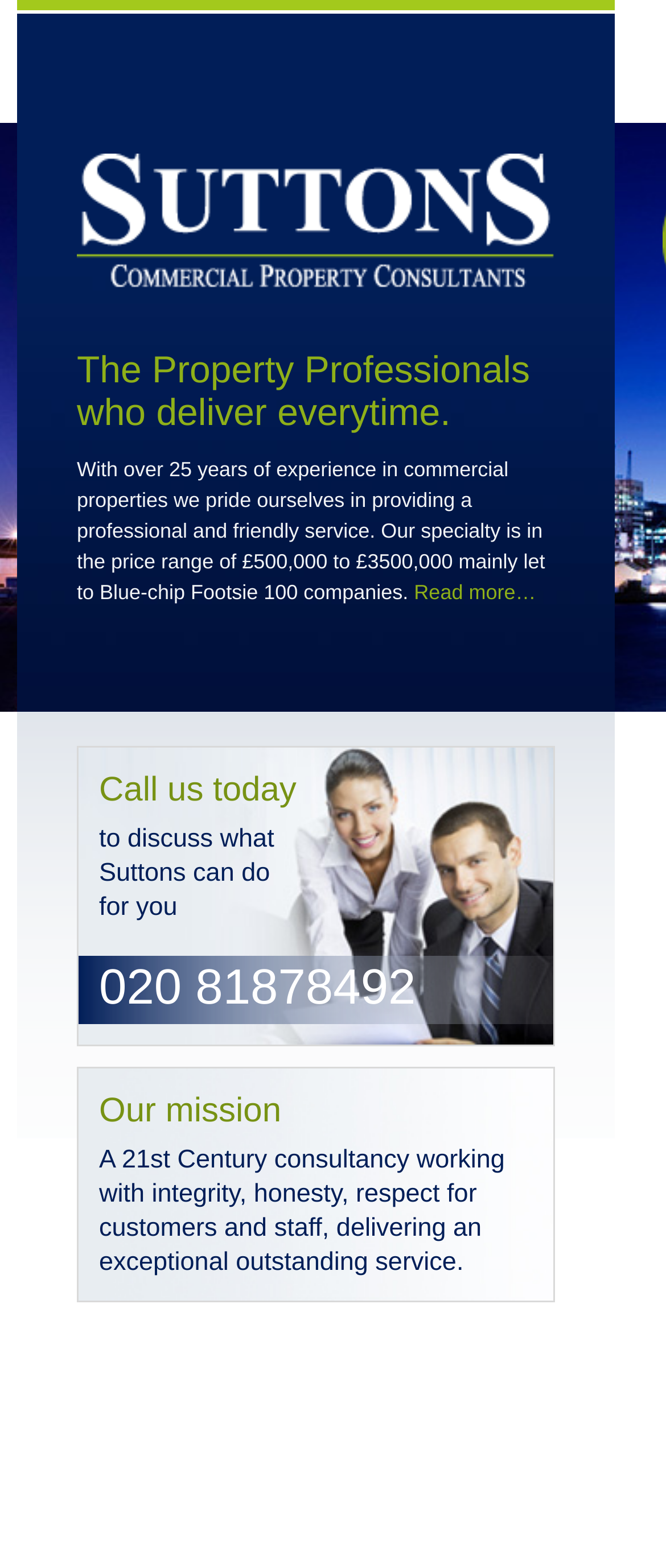Using a single word or phrase, answer the following question: 
What type of companies does Suttons mainly work with?

Blue-chip Footsie 100